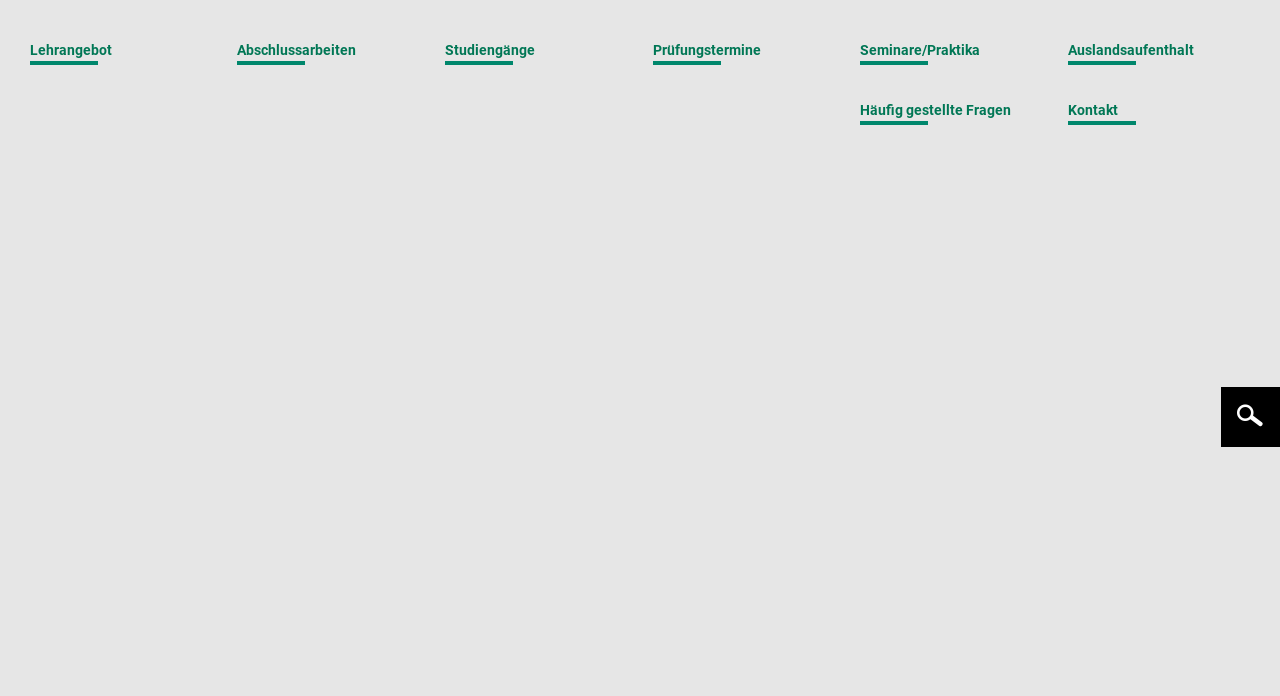Please reply to the following question with a single word or a short phrase:
What is the name of the institution?

KIT